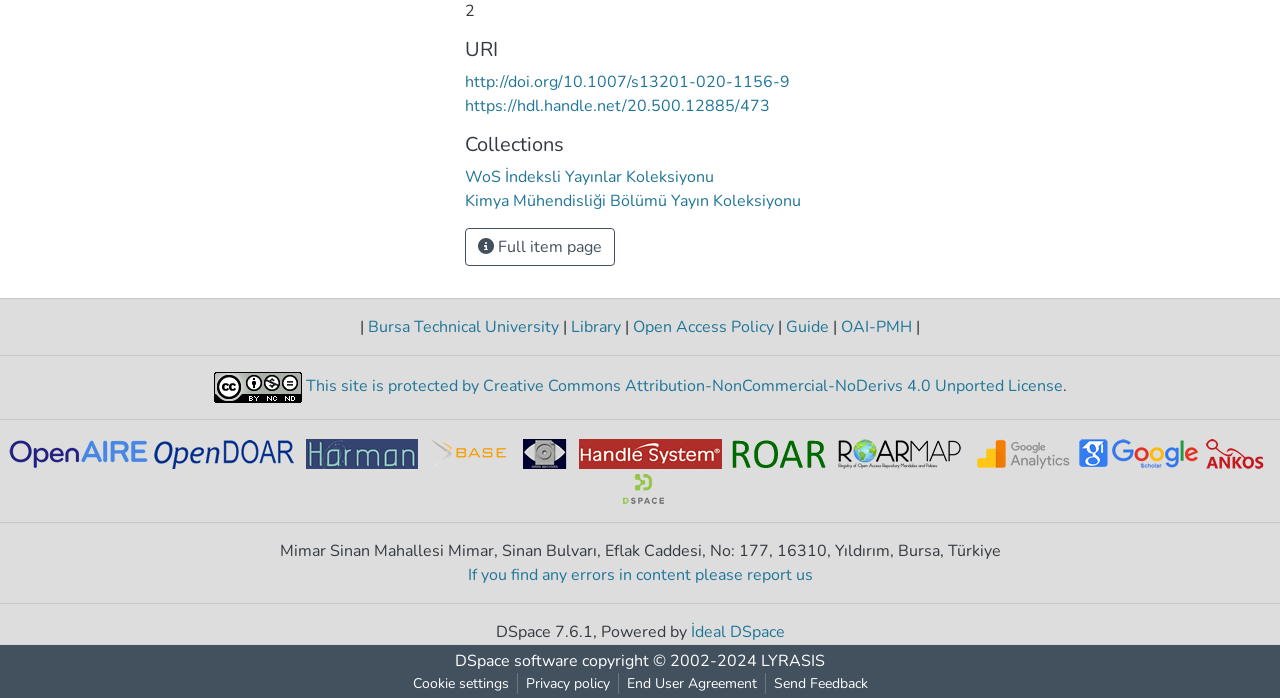Identify the bounding box coordinates of the element that should be clicked to fulfill this task: "Select a size". The coordinates should be provided as four float numbers between 0 and 1, i.e., [left, top, right, bottom].

None